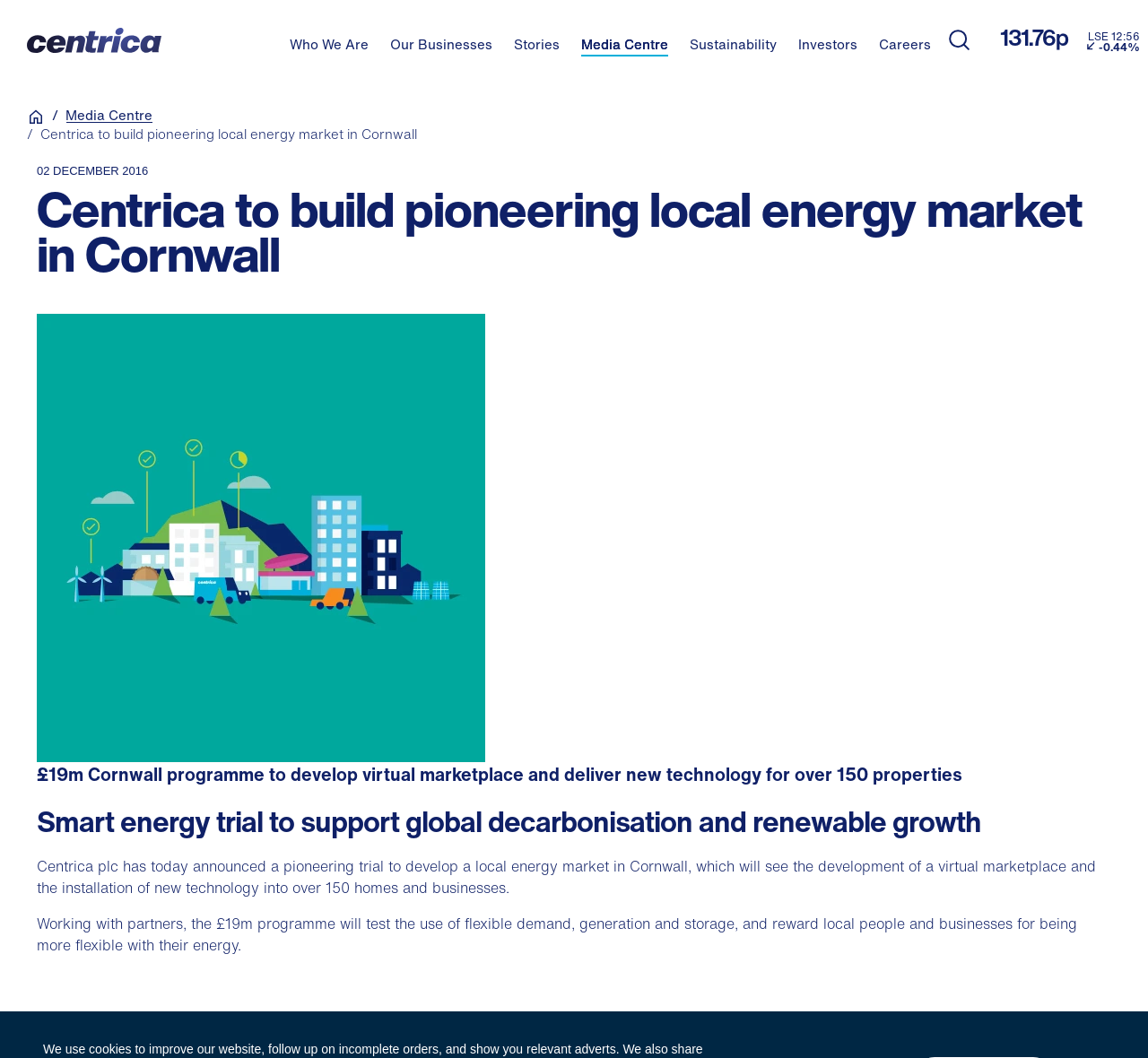What is the company's stock price?
Answer the question with a single word or phrase by looking at the picture.

131.76p